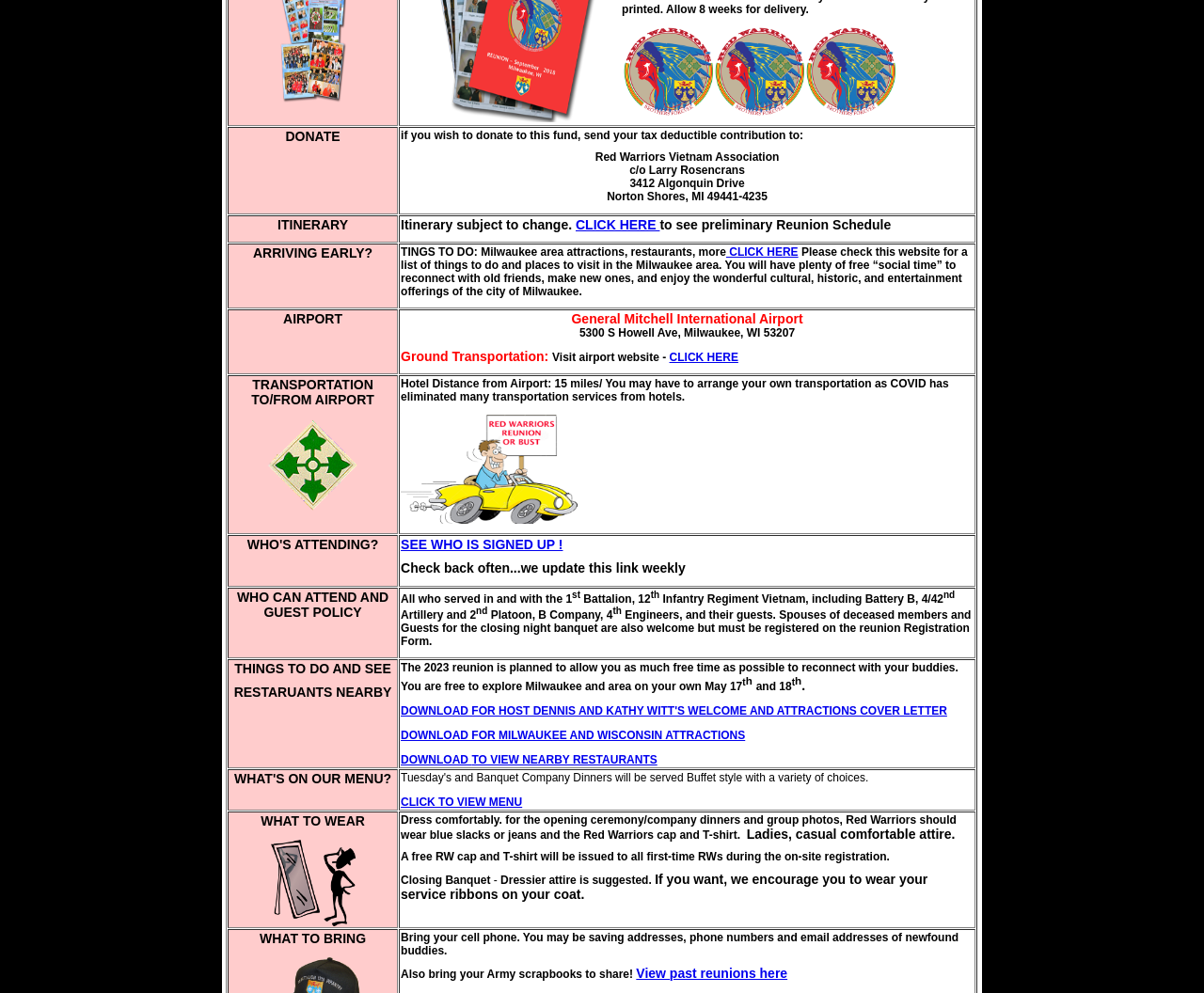Identify the bounding box for the UI element described as: "DOWNLOAD". The coordinates should be four float numbers between 0 and 1, i.e., [left, top, right, bottom].

[0.333, 0.758, 0.392, 0.771]